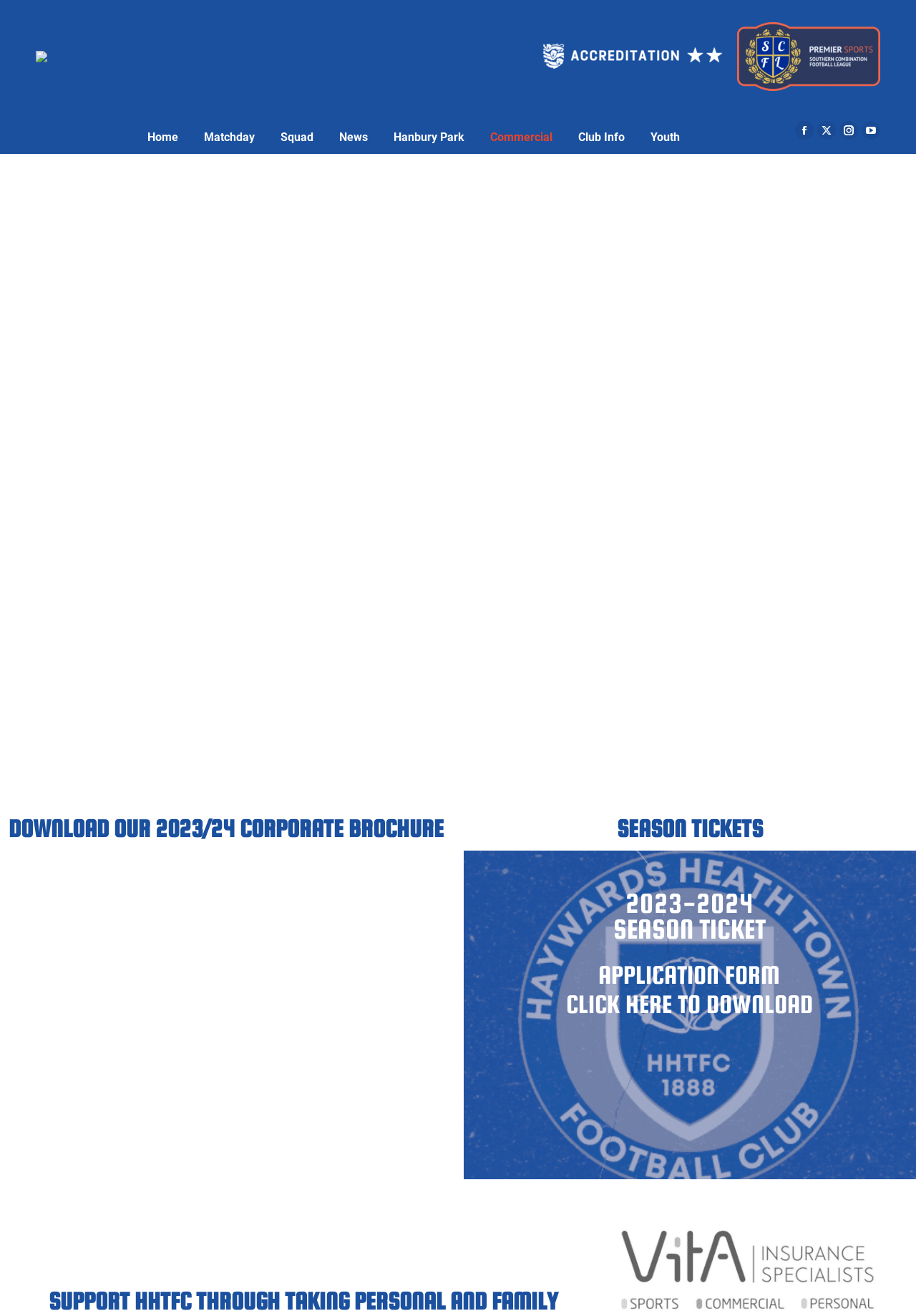Identify the bounding box coordinates of the section that should be clicked to achieve the task described: "Go to the Facebook page".

[0.868, 0.092, 0.888, 0.106]